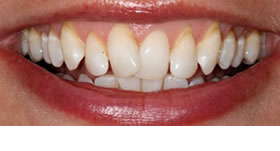What procedure did Catherine undergo?
Use the image to answer the question with a single word or phrase.

Full smile makeover